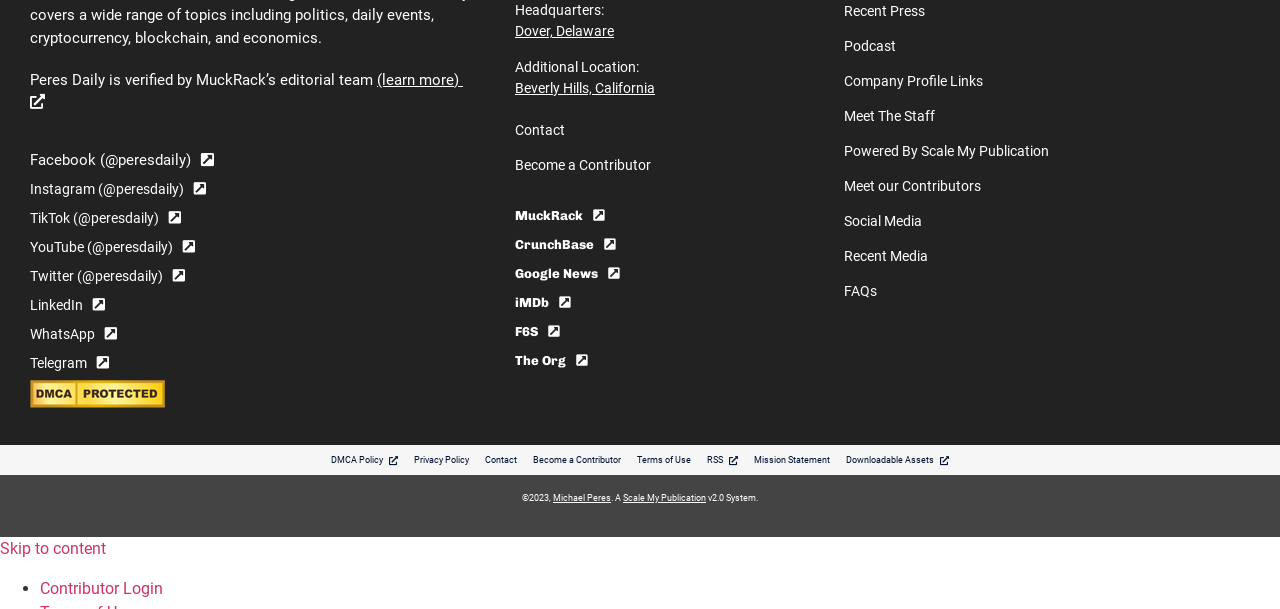How many links are available under 'Company Profile Links'?
Answer the question with a single word or phrase derived from the image.

11